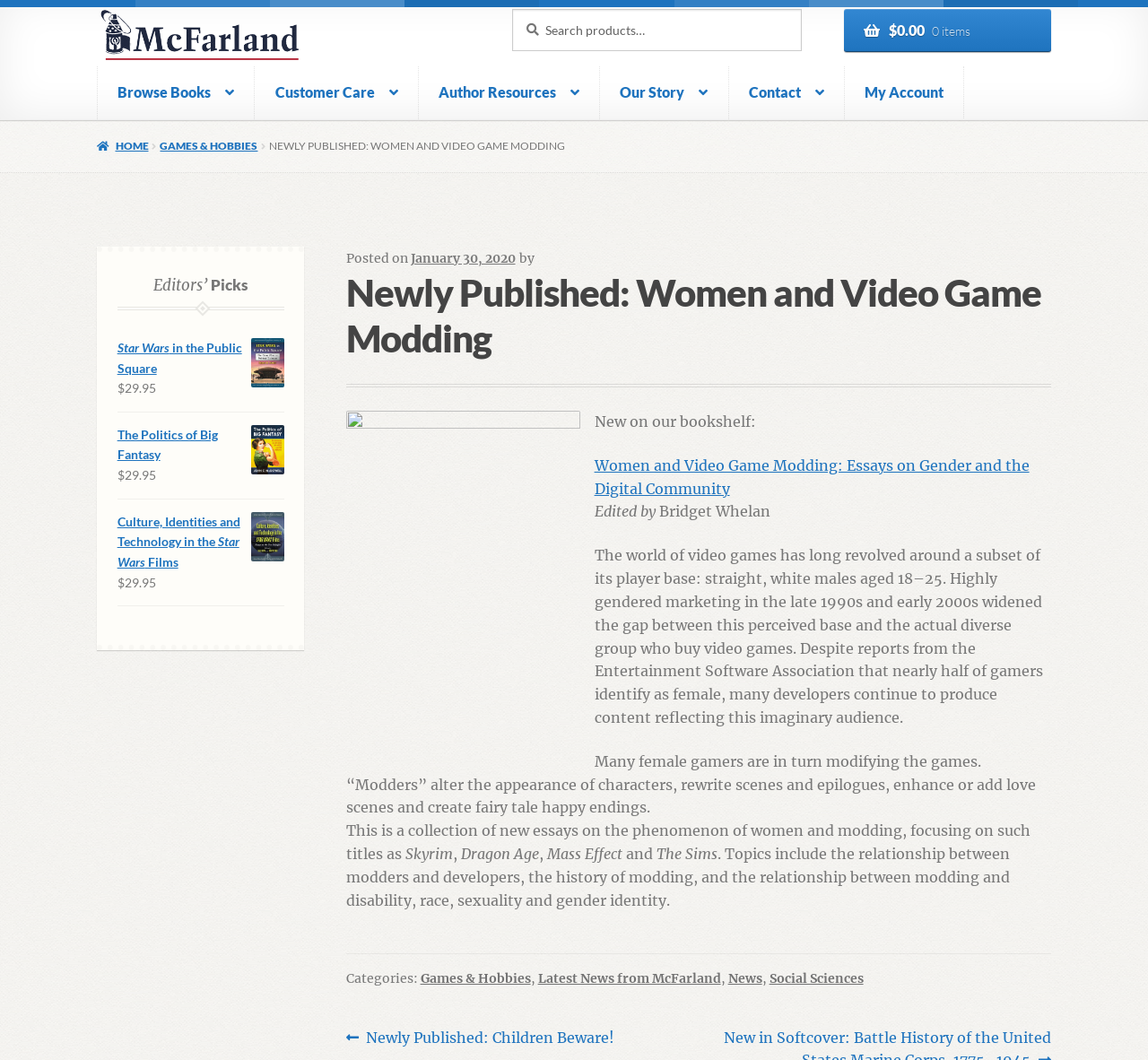What is the price of the book 'Star Wars in the Public Square'?
Look at the image and respond with a one-word or short phrase answer.

$29.95